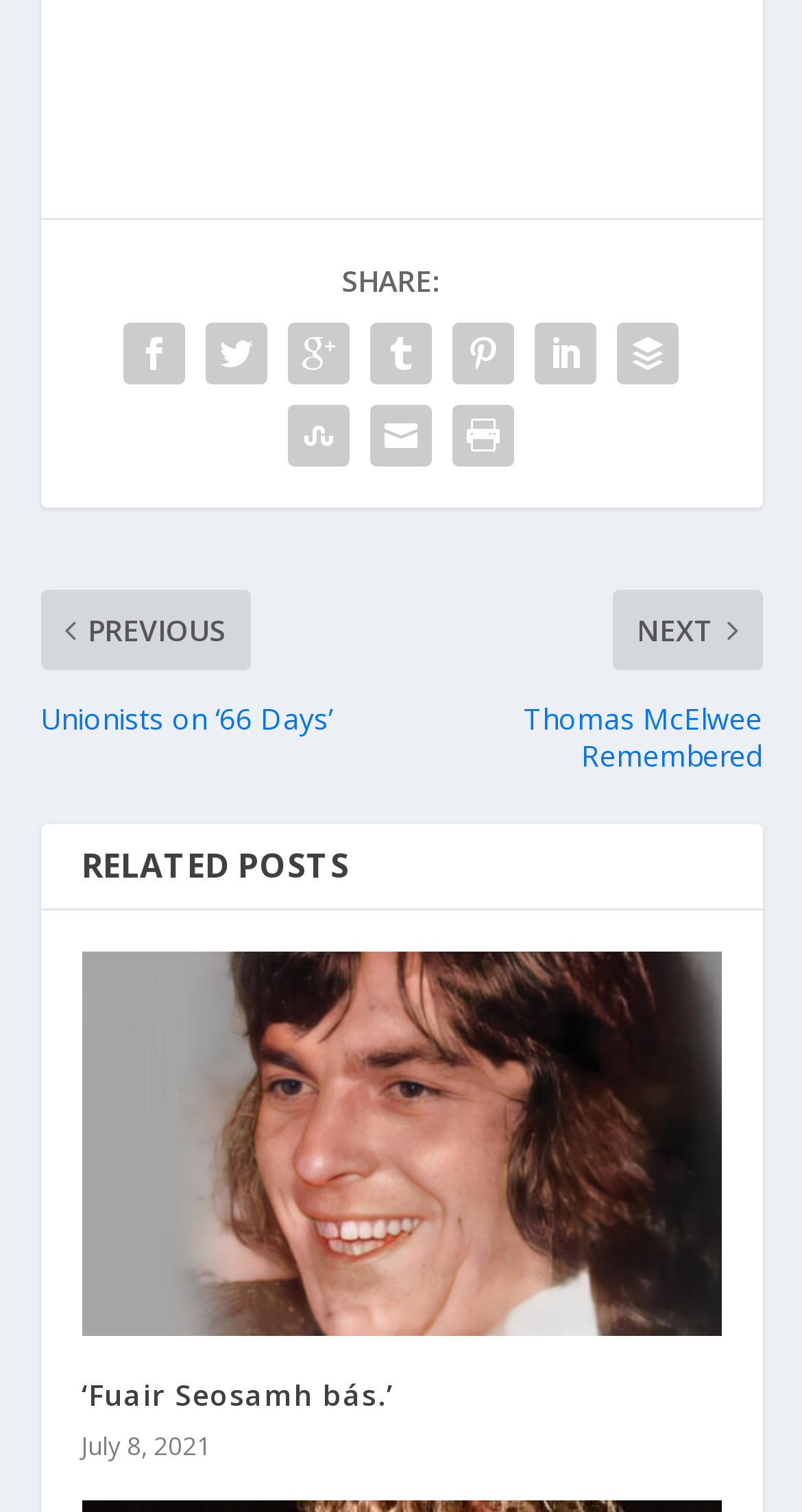Bounding box coordinates are specified in the format (top-left x, top-left y, bottom-right x, bottom-right y). All values are floating point numbers bounded between 0 and 1. Please provide the bounding box coordinate of the region this sentence describes: ‘Fuair Seosamh bás.’

[0.101, 0.909, 0.491, 0.935]